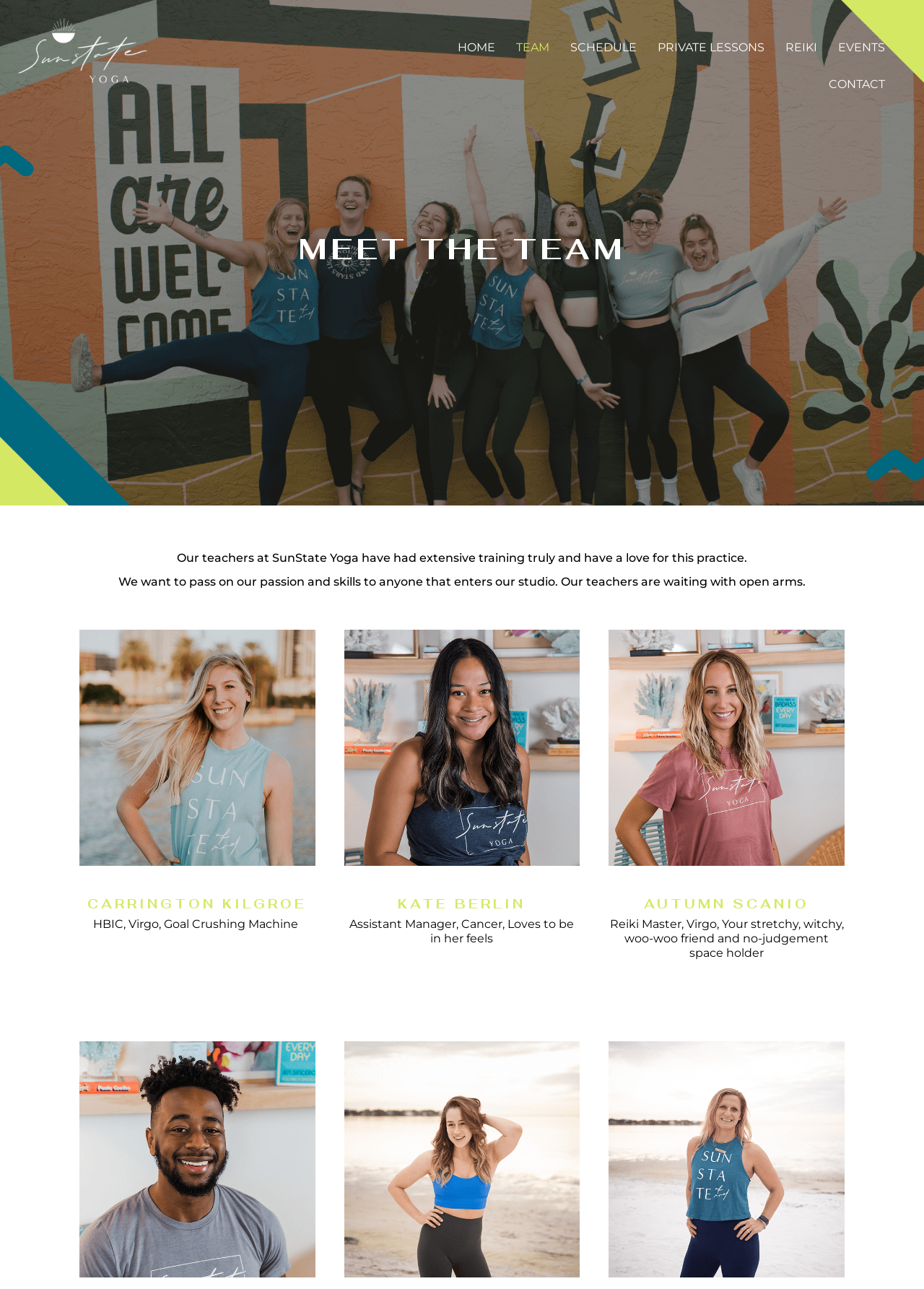Please find the bounding box coordinates in the format (top-left x, top-left y, bottom-right x, bottom-right y) for the given element description. Ensure the coordinates are floating point numbers between 0 and 1. Description: Private Lessons

[0.701, 0.022, 0.838, 0.051]